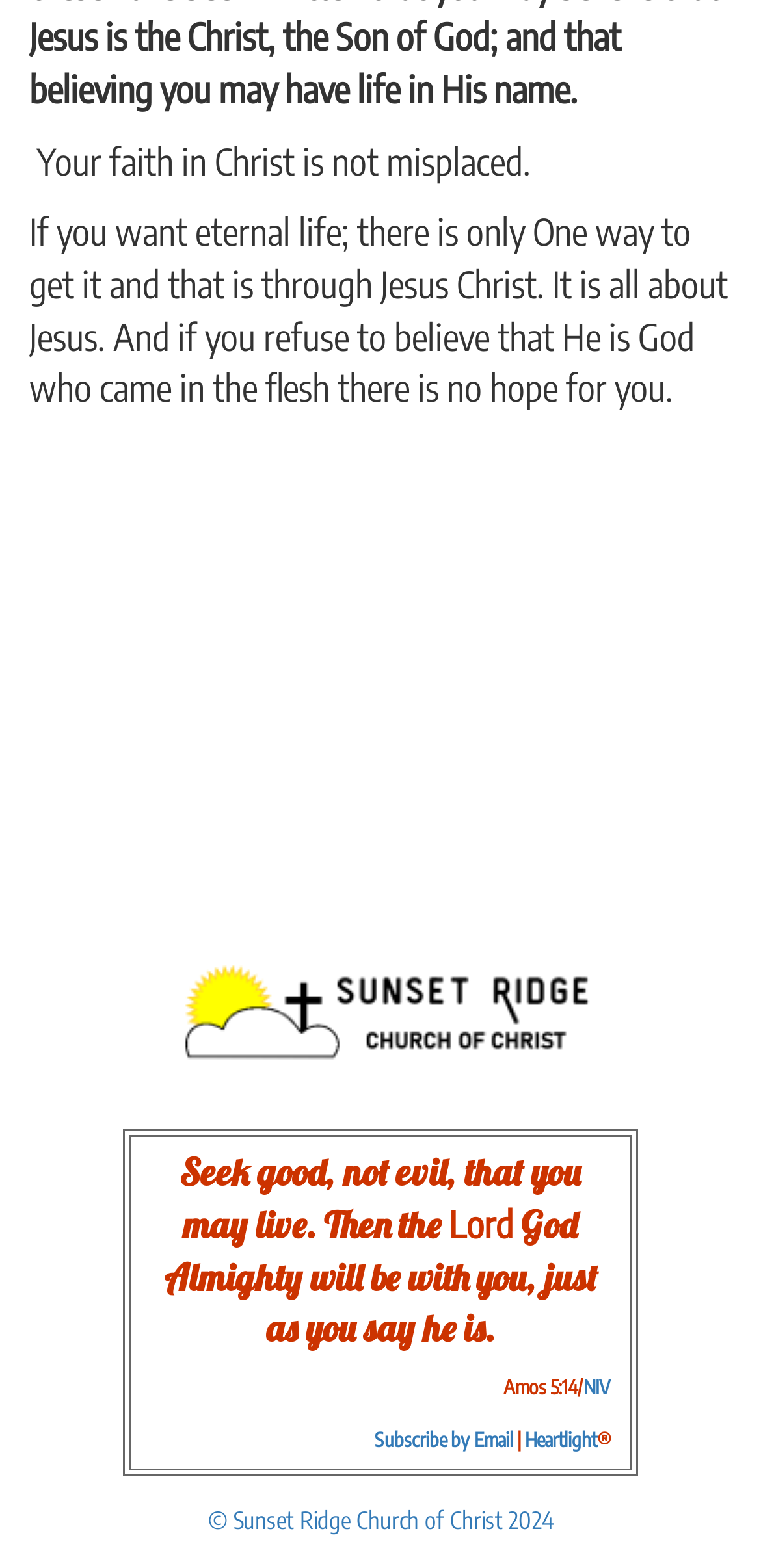What is the name of the organization associated with this webpage?
Look at the webpage screenshot and answer the question with a detailed explanation.

The link element with the OCR text '© Sunset Ridge Church of Christ 2024' suggests that the webpage is affiliated with or owned by the Sunset Ridge Church of Christ.